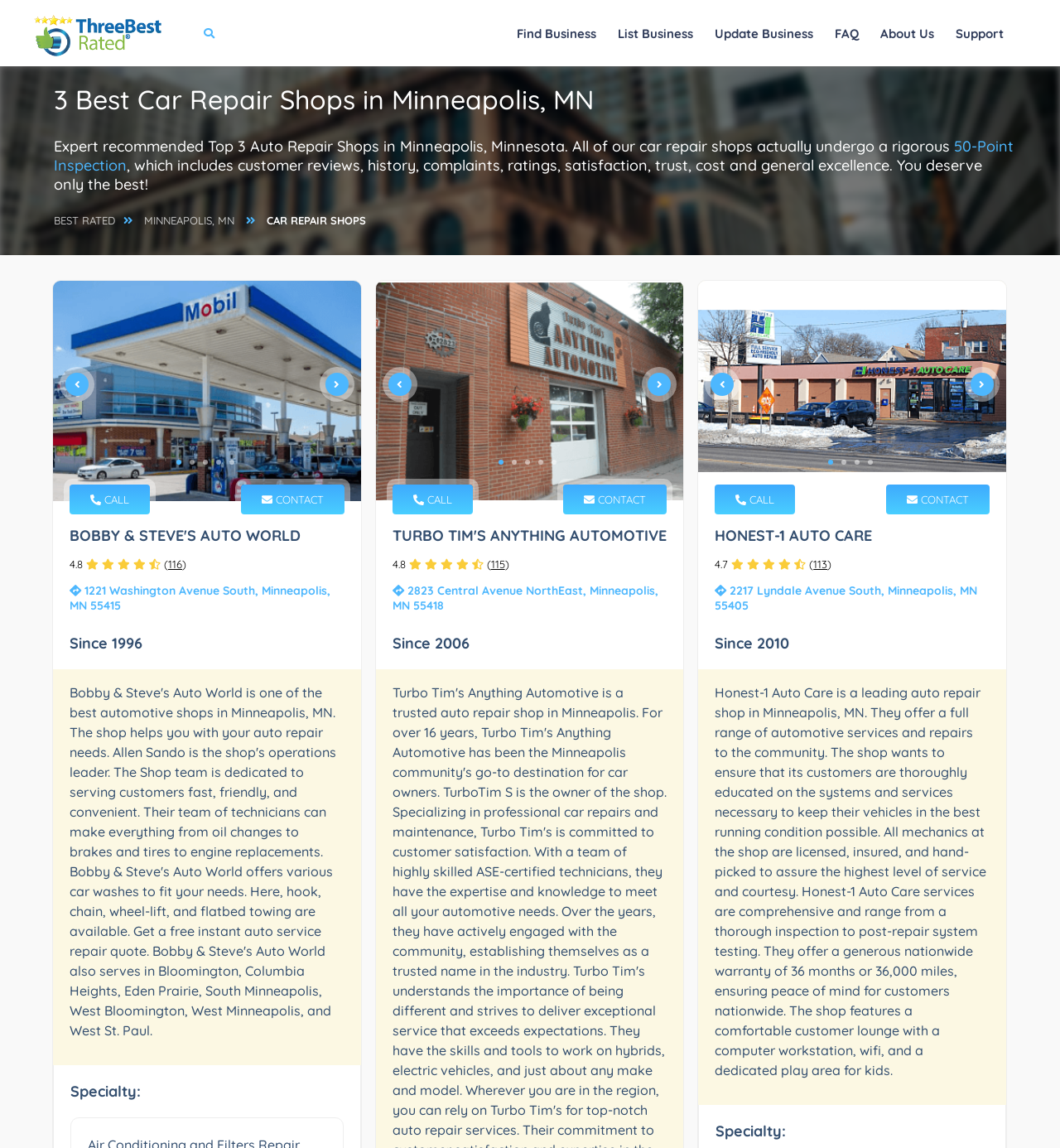What is the rating of Bobby & Steve's Auto World?
Refer to the image and give a detailed response to the question.

I looked at the rating of Bobby & Steve's Auto World, and it has a rating of 4.8 out of 5. This rating is indicated by the '4.8' text next to the shop's name.